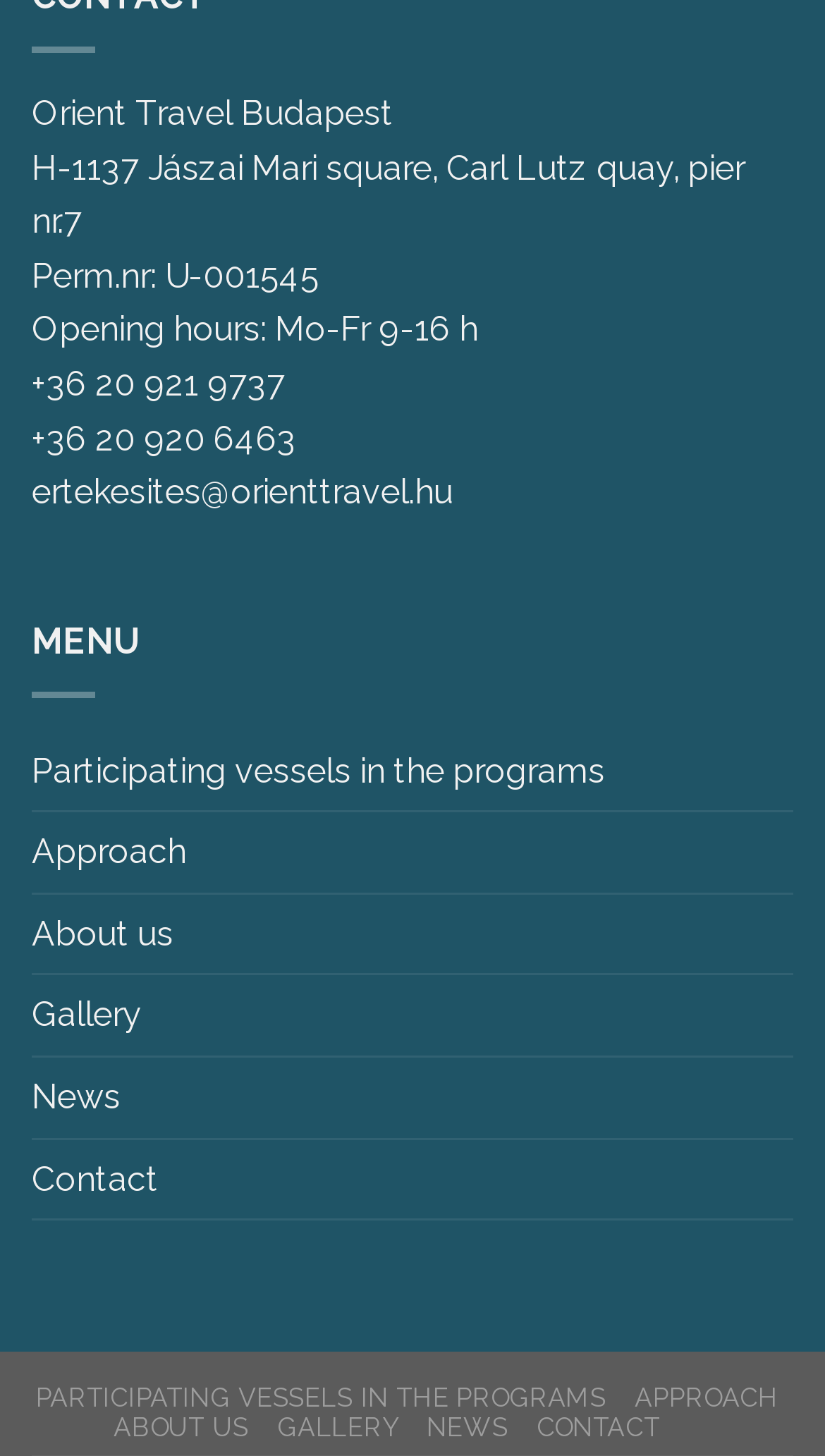Based on the image, give a detailed response to the question: What is the name of the travel agency?

The name of the travel agency can be found at the top of the webpage, where it is written in a static text element as 'Orient Travel Budapest'.